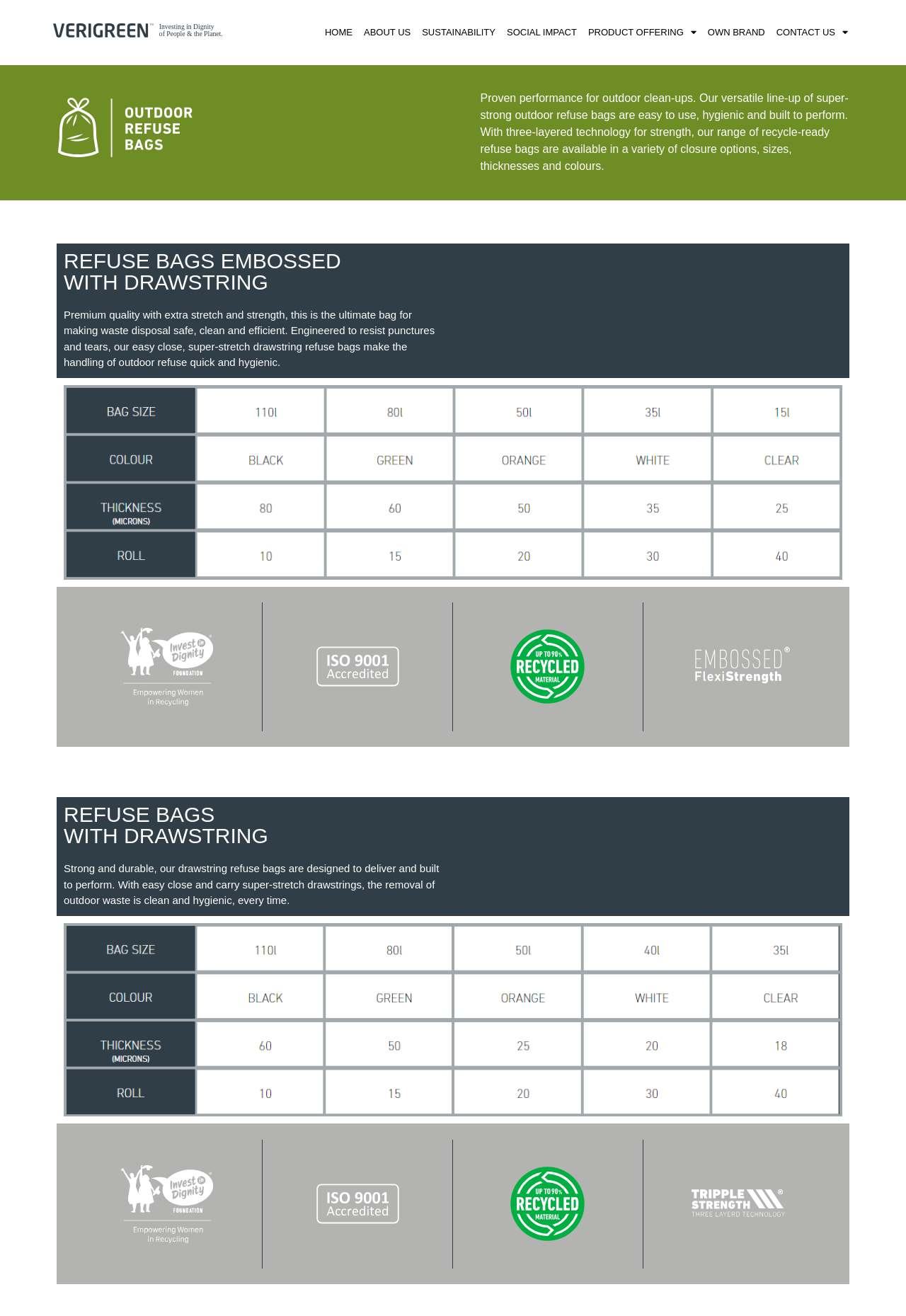What is the feature of the refuse bags with drawstring?
Using the image as a reference, give a one-word or short phrase answer.

Easy close and carry